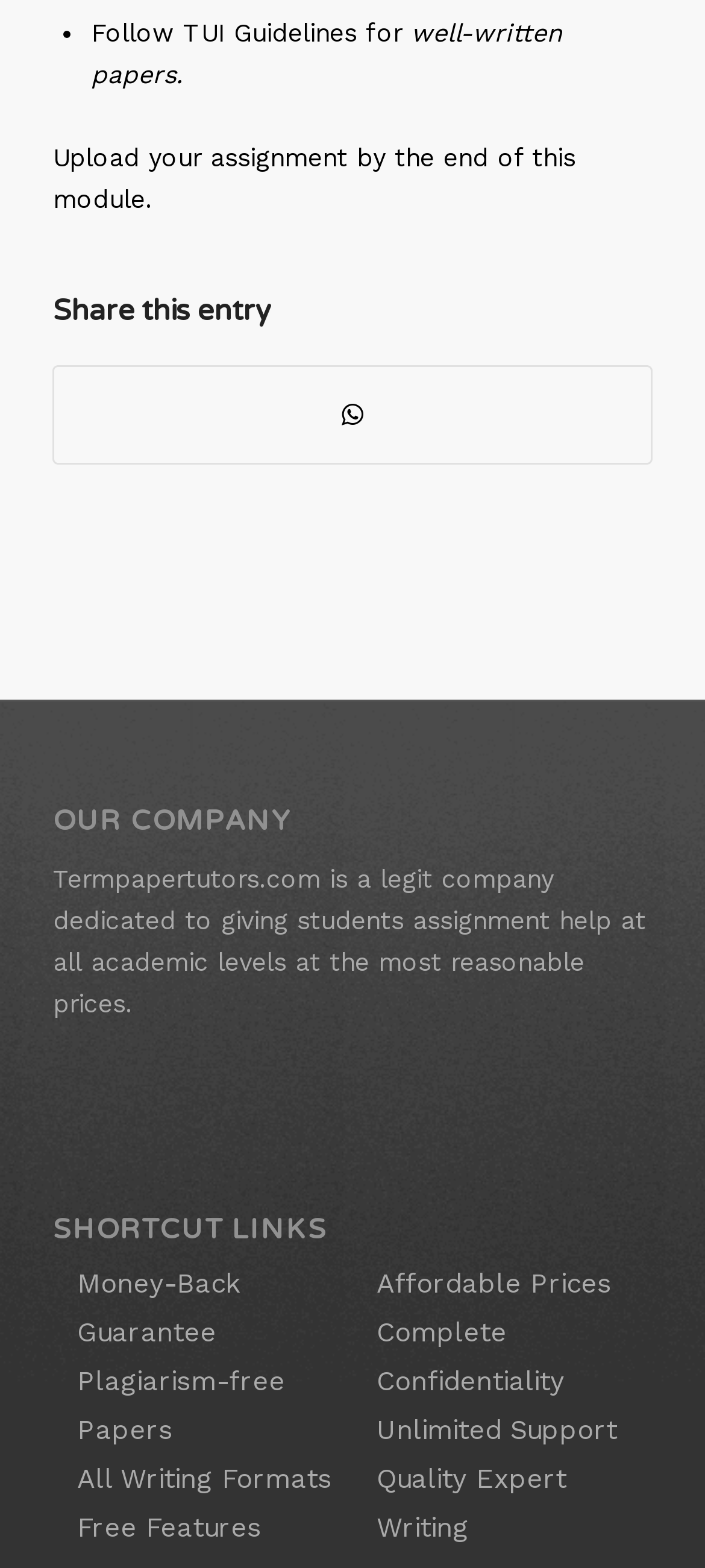Please provide a short answer using a single word or phrase for the question:
What are the features of the company's writing services?

Plagiarism-free, All Writing Formats, etc.